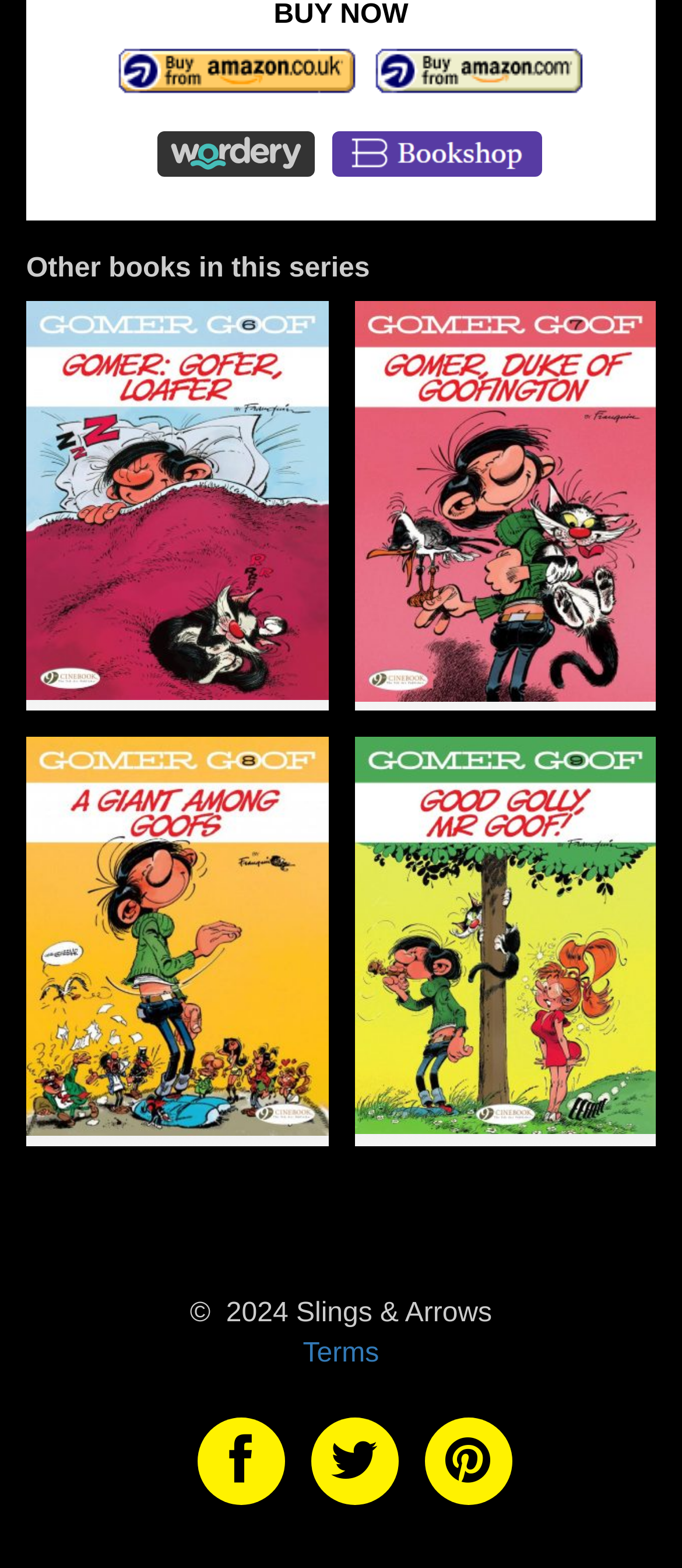Highlight the bounding box coordinates of the element you need to click to perform the following instruction: "Browse 'Other books in this series'."

[0.038, 0.141, 0.962, 0.192]